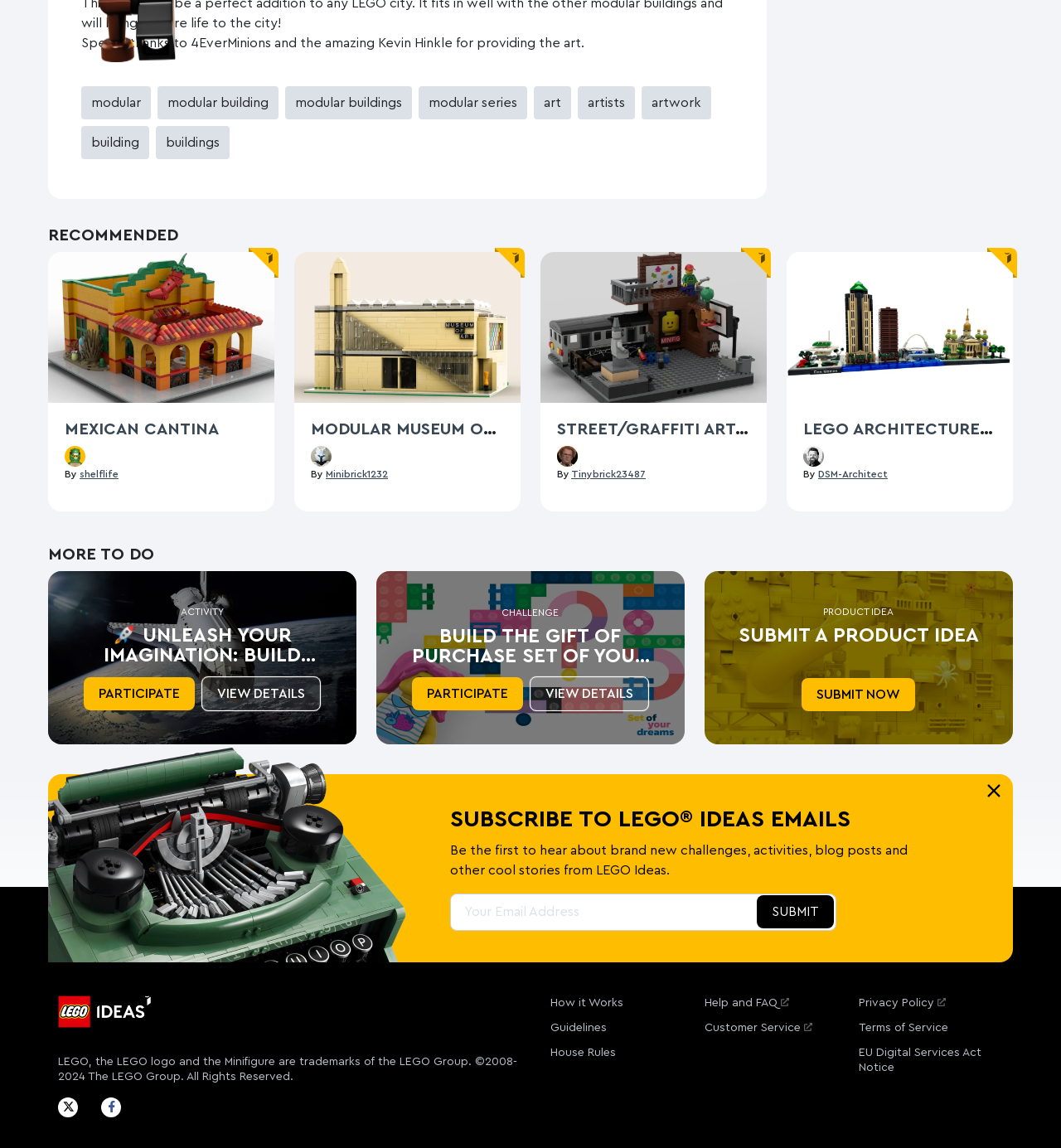How many challenges are there on this webpage?
Using the image as a reference, give an elaborate response to the question.

I counted the number of challenges on this webpage, and there are 2: 'UNLEASH YOUR IMAGINATION: BUILD YOUR DREAM SPACE BASE!' and 'BUILD THE GIFT OF PURCHASE SET OF YOUR DREAMS'.